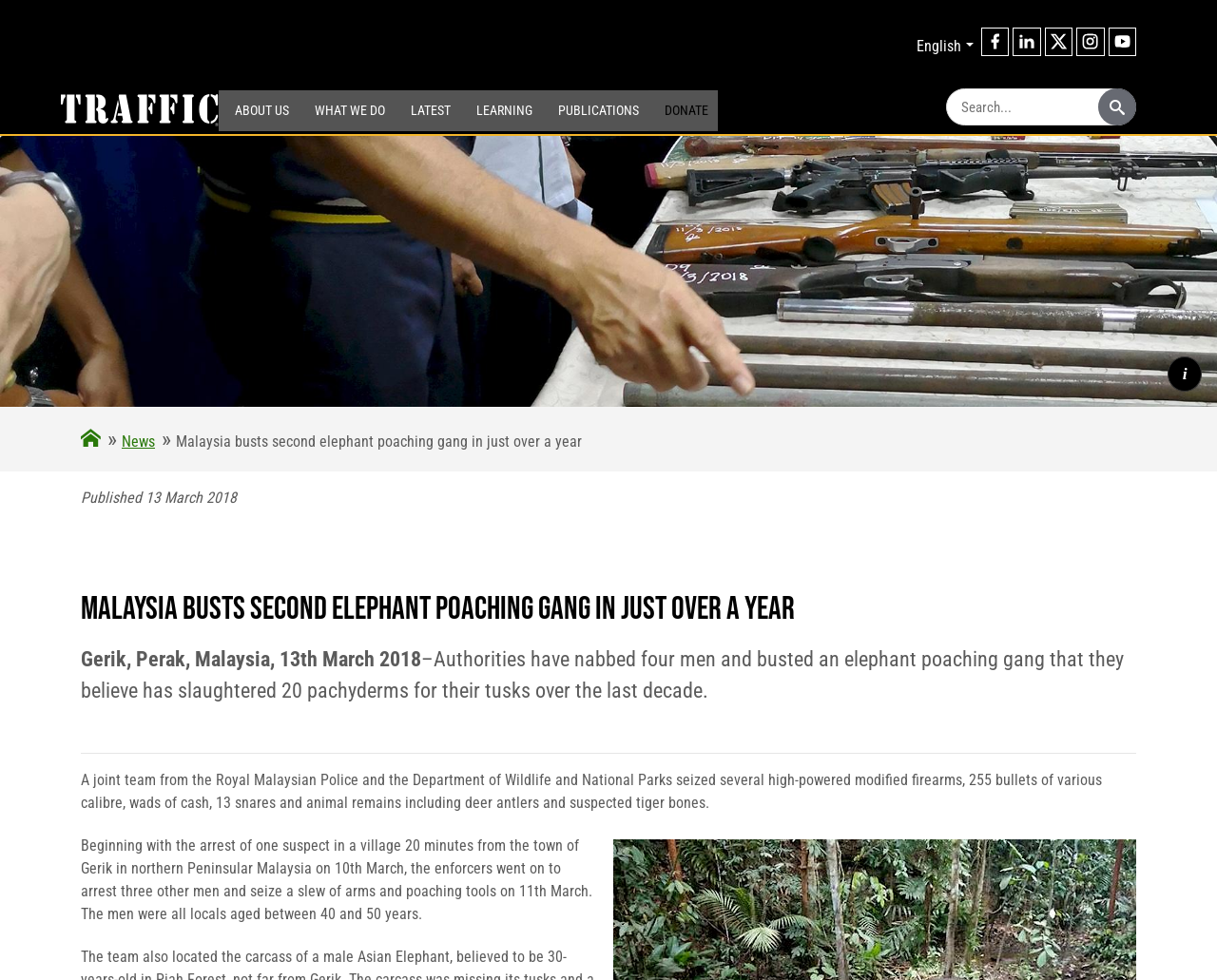Provide a short answer using a single word or phrase for the following question: 
How many suspects were arrested?

Four